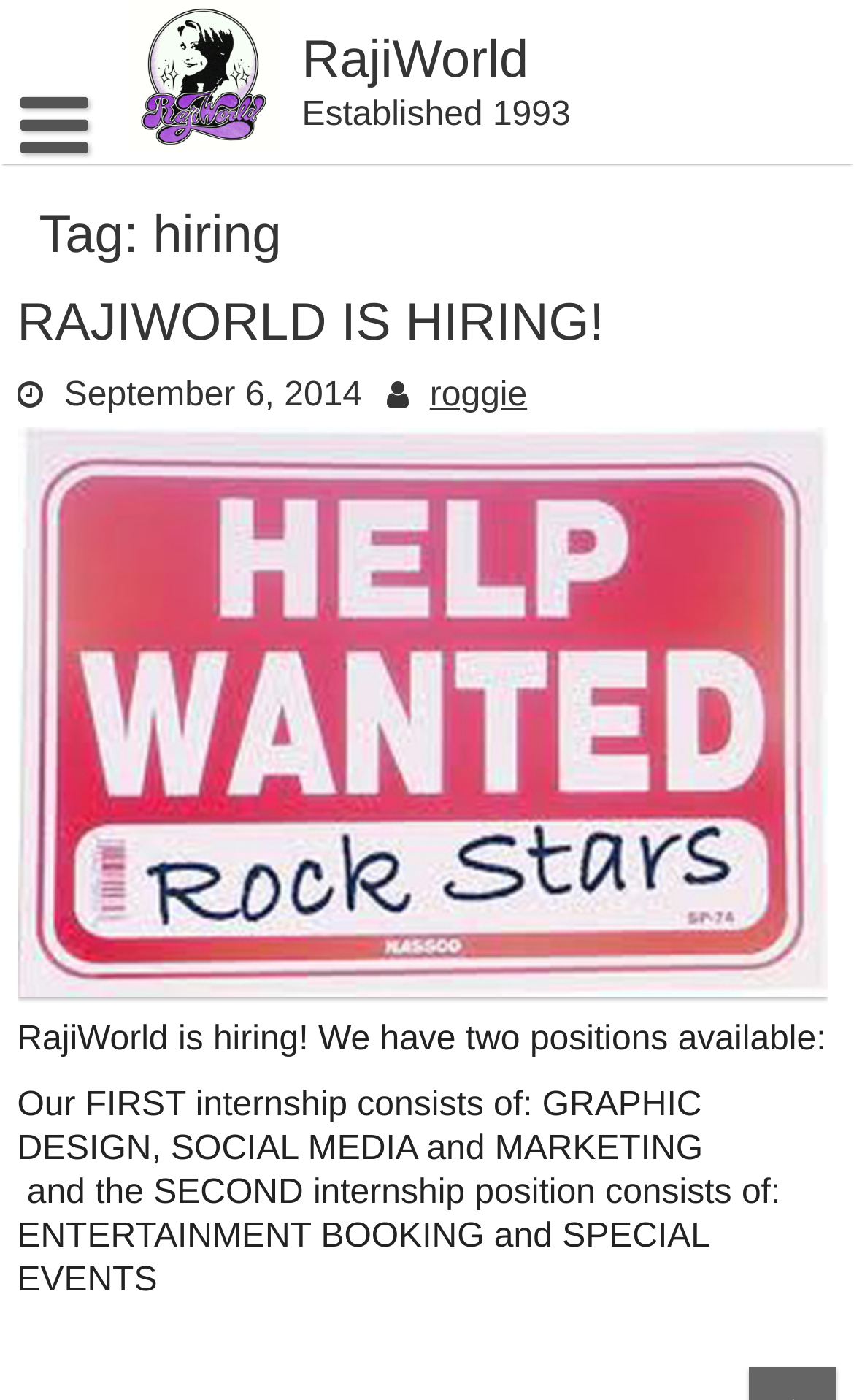For the given element description RAJIWORLD IS HIRING!, determine the bounding box coordinates of the UI element. The coordinates should follow the format (top-left x, top-left y, bottom-right x, bottom-right y) and be within the range of 0 to 1.

[0.02, 0.207, 0.707, 0.252]